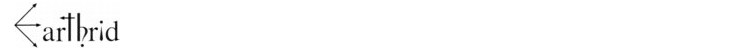Give a detailed account of the visual content in the image.

The image features the word "Earthrid" styled in an artistic font, accompanied by a distinct left-pointing arrow symbol, suggesting a navigational element. This representation likely serves as a part of the branding for "Earthrid," which is connected to the musical project "Abominations of Yondo." The project is characterized by its other-worldly music and themes inspired by the writings of Clark Ashton Smith, blending ambient soundscapes with imaginative narratives. This visual element complements the website's focus on intriguing collaborations in music and evokes a sense of exploration into realms of fantasy and sound.